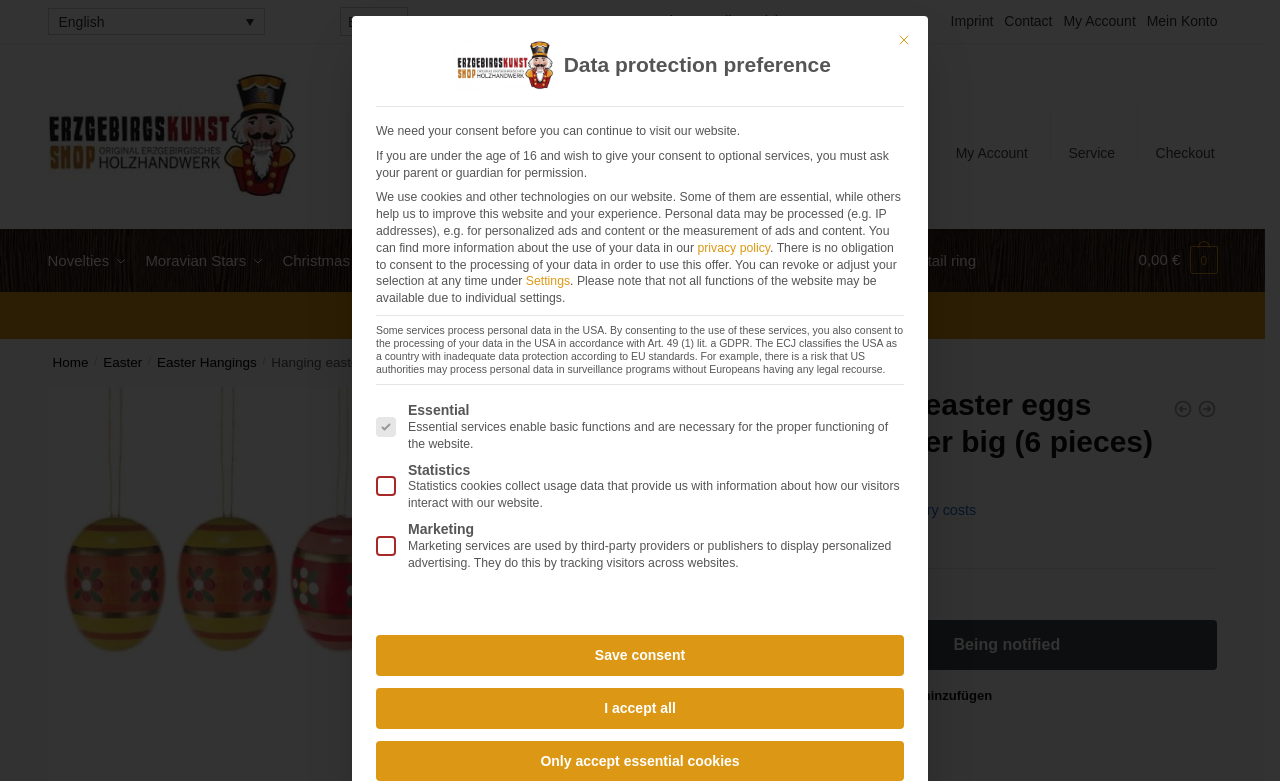Please locate the bounding box coordinates of the element that should be clicked to complete the given instruction: "Close the notification".

[0.694, 0.031, 0.719, 0.072]